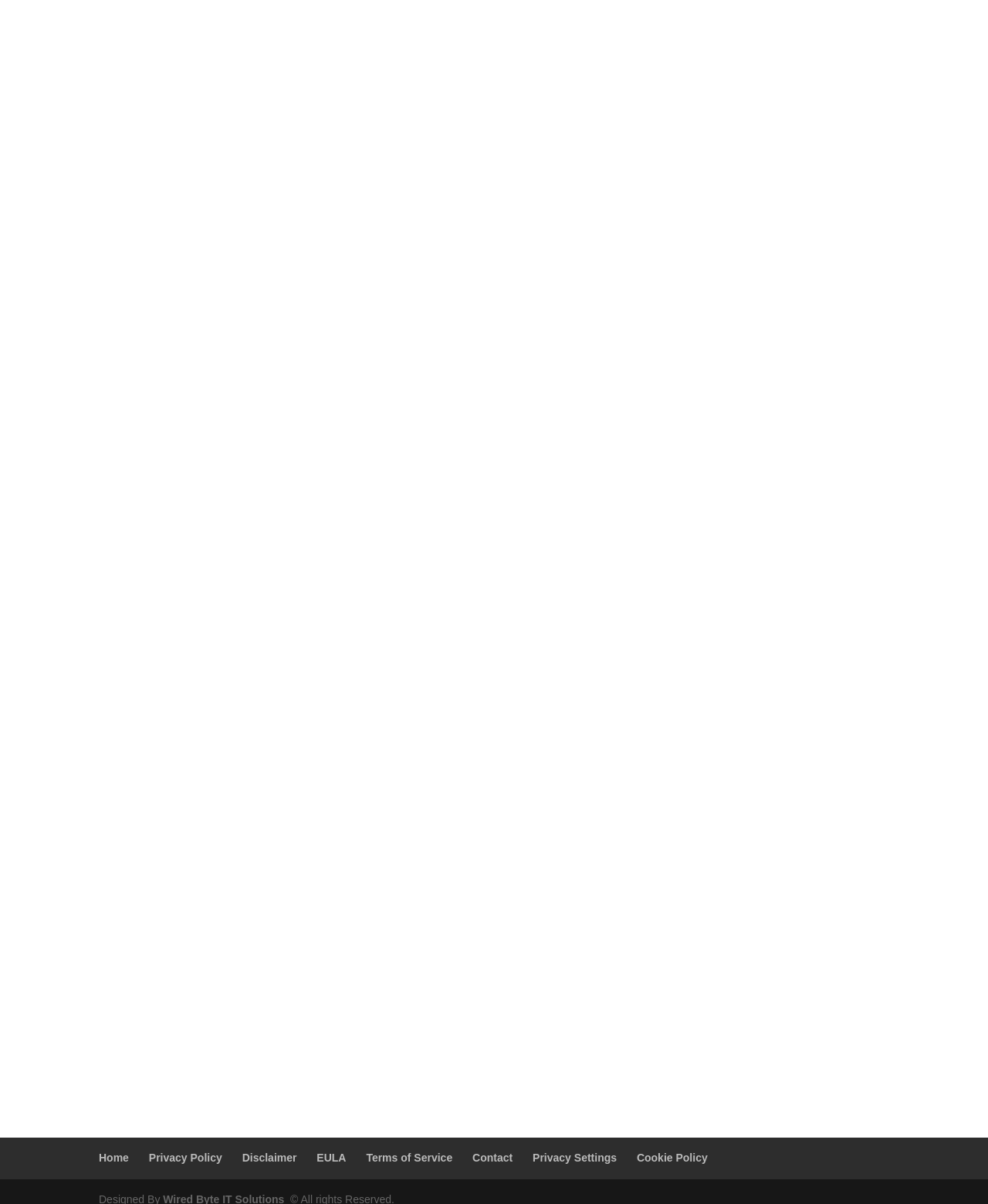Determine the bounding box coordinates of the area to click in order to meet this instruction: "read the article about DirectAdmin and Payment Gateways".

[0.116, 0.195, 0.884, 0.216]